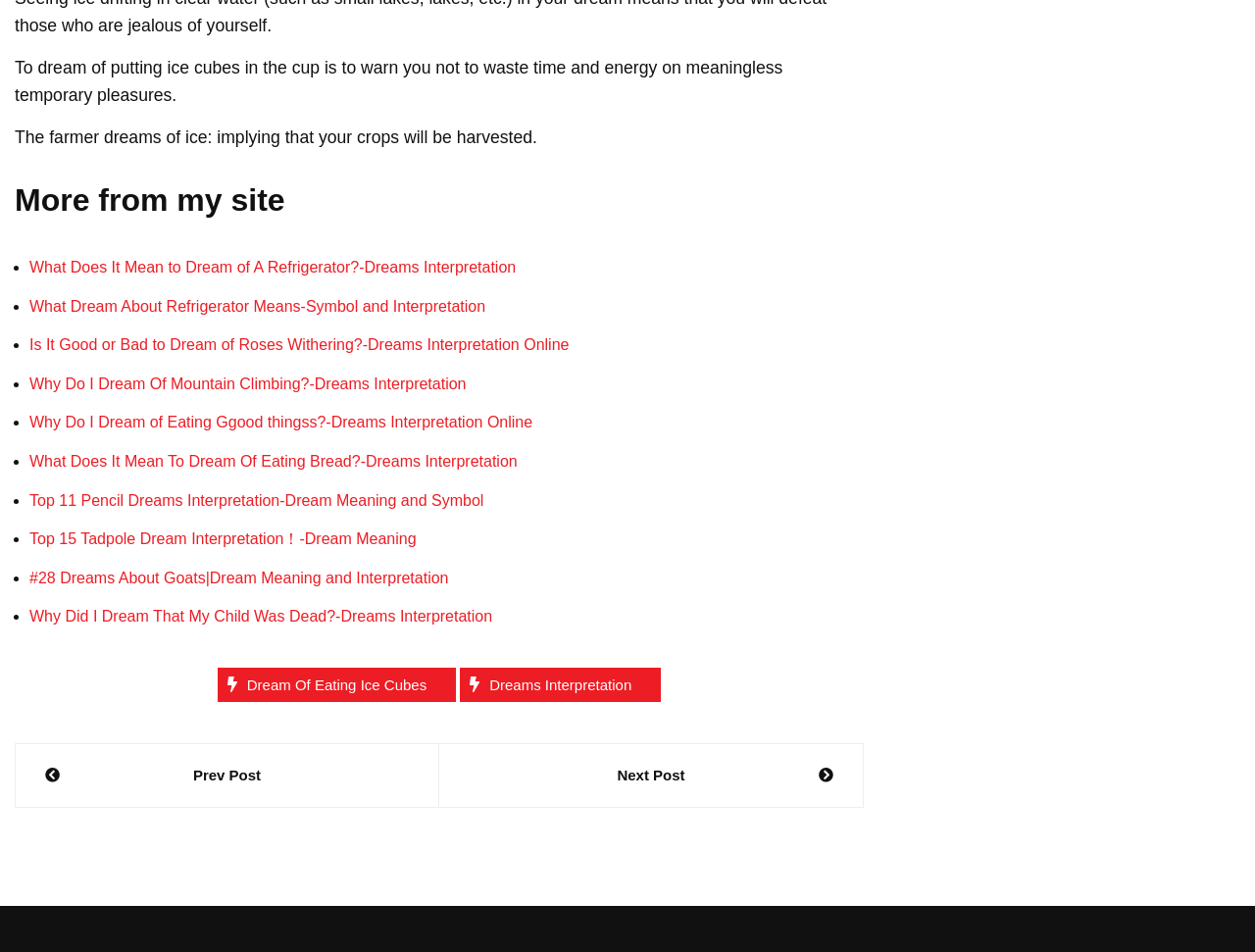Pinpoint the bounding box coordinates of the element you need to click to execute the following instruction: "Read more about dreams interpretation". The bounding box should be represented by four float numbers between 0 and 1, in the format [left, top, right, bottom].

[0.367, 0.701, 0.527, 0.737]